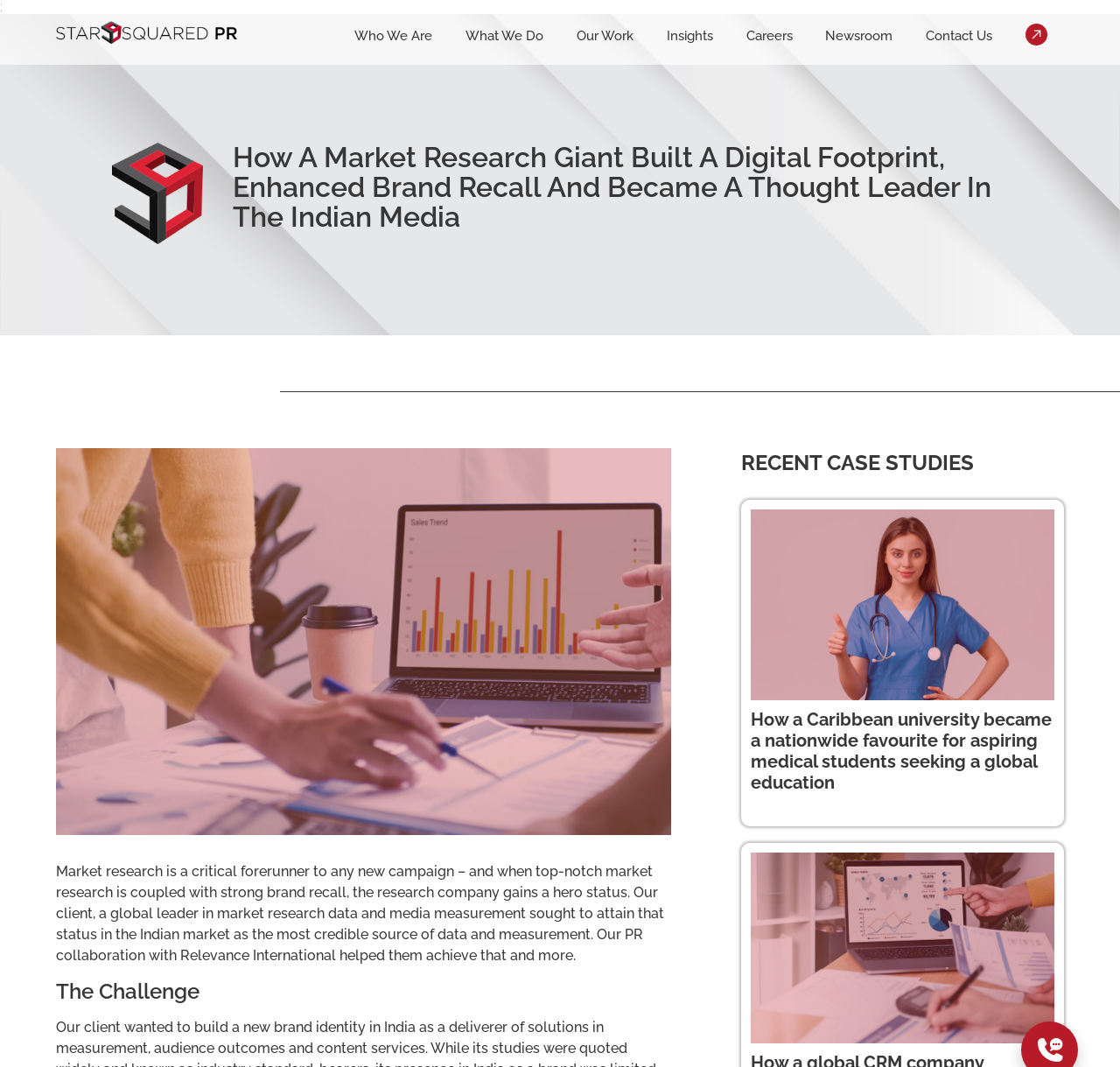Locate the bounding box coordinates of the clickable region necessary to complete the following instruction: "Click the 'Who We Are' link". Provide the coordinates in the format of four float numbers between 0 and 1, i.e., [left, top, right, bottom].

[0.317, 0.026, 0.386, 0.041]